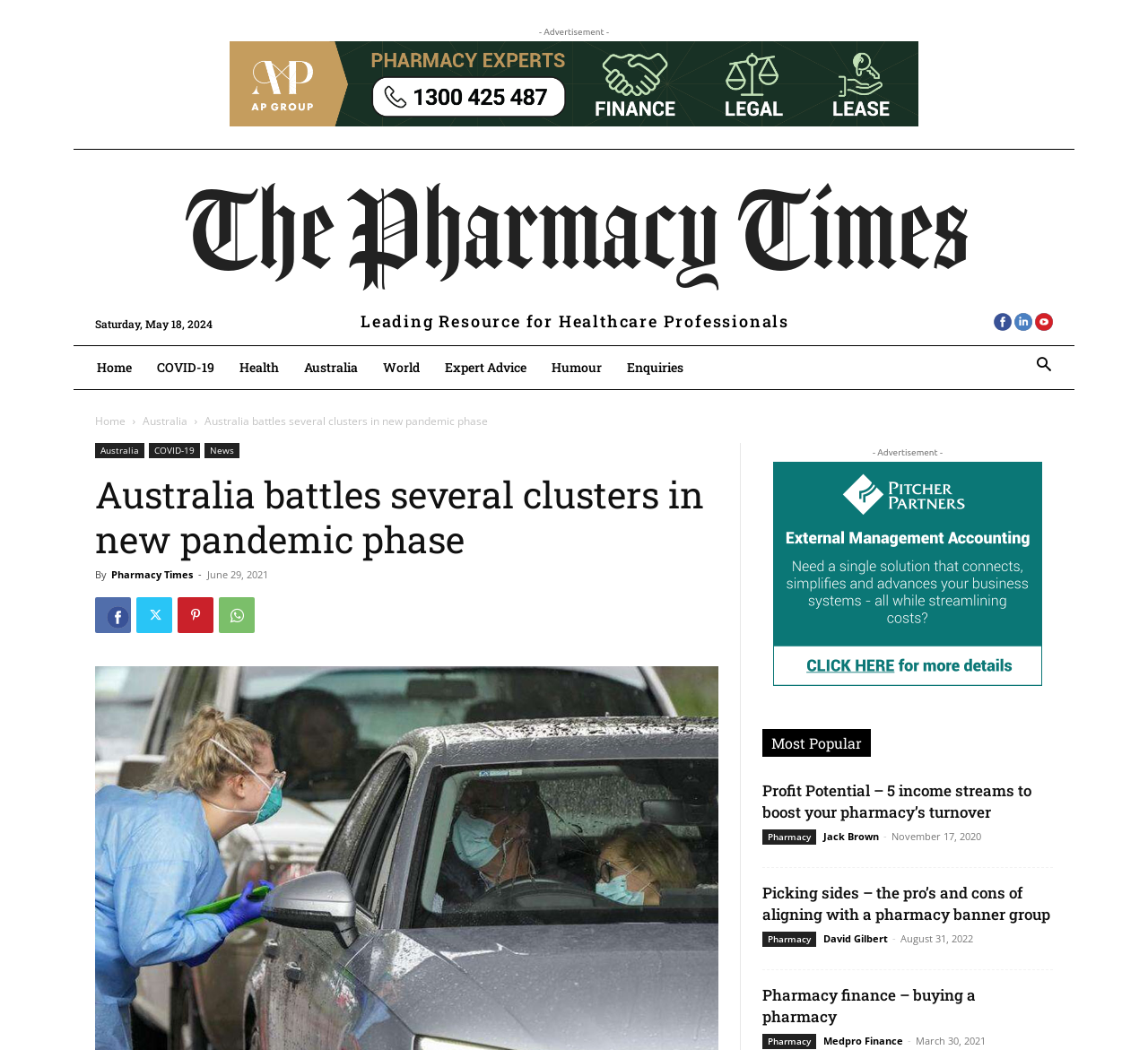Can you pinpoint the bounding box coordinates for the clickable element required for this instruction: "Read the 'Australia battles several clusters in new pandemic phase' article"? The coordinates should be four float numbers between 0 and 1, i.e., [left, top, right, bottom].

[0.178, 0.394, 0.425, 0.408]